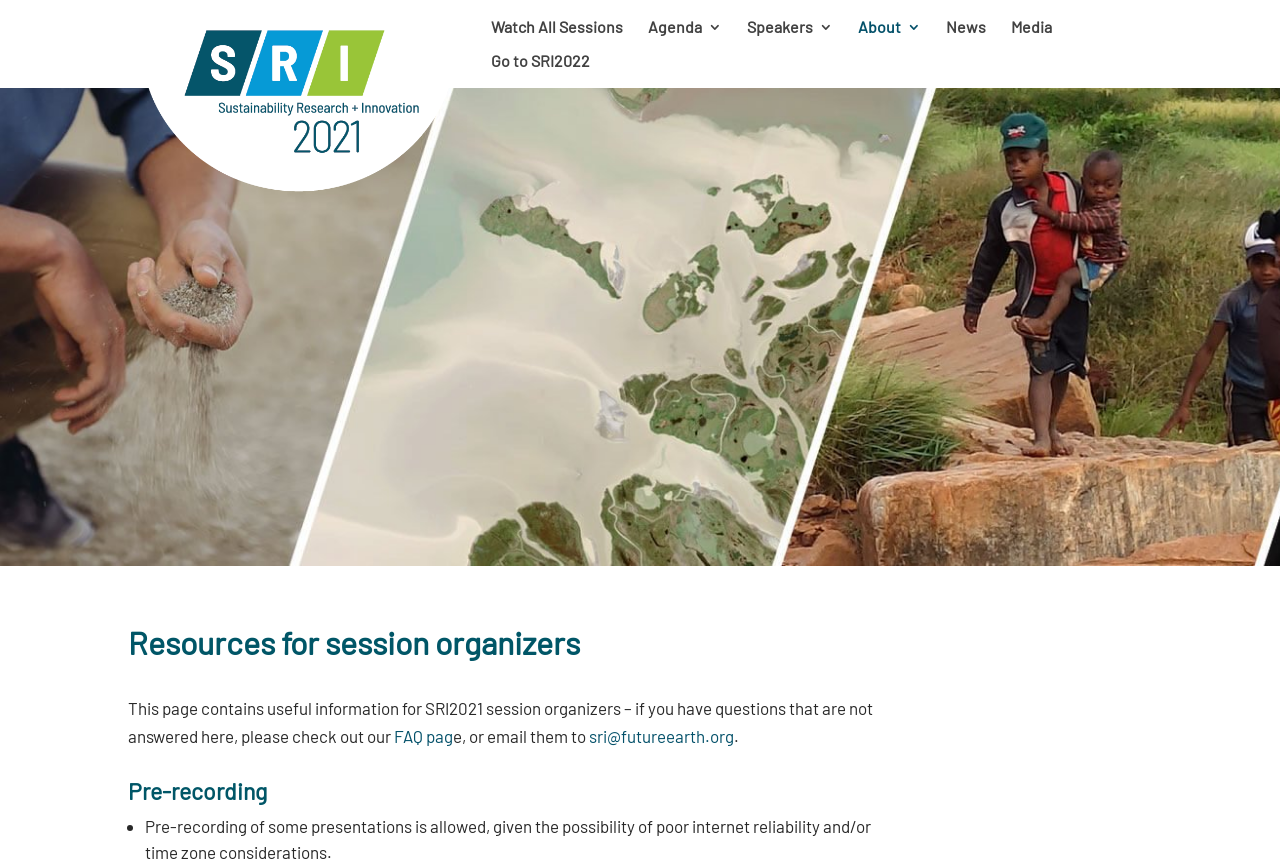Based on the element description: "FAQ pag", identify the UI element and provide its bounding box coordinates. Use four float numbers between 0 and 1, [left, top, right, bottom].

[0.308, 0.841, 0.354, 0.864]